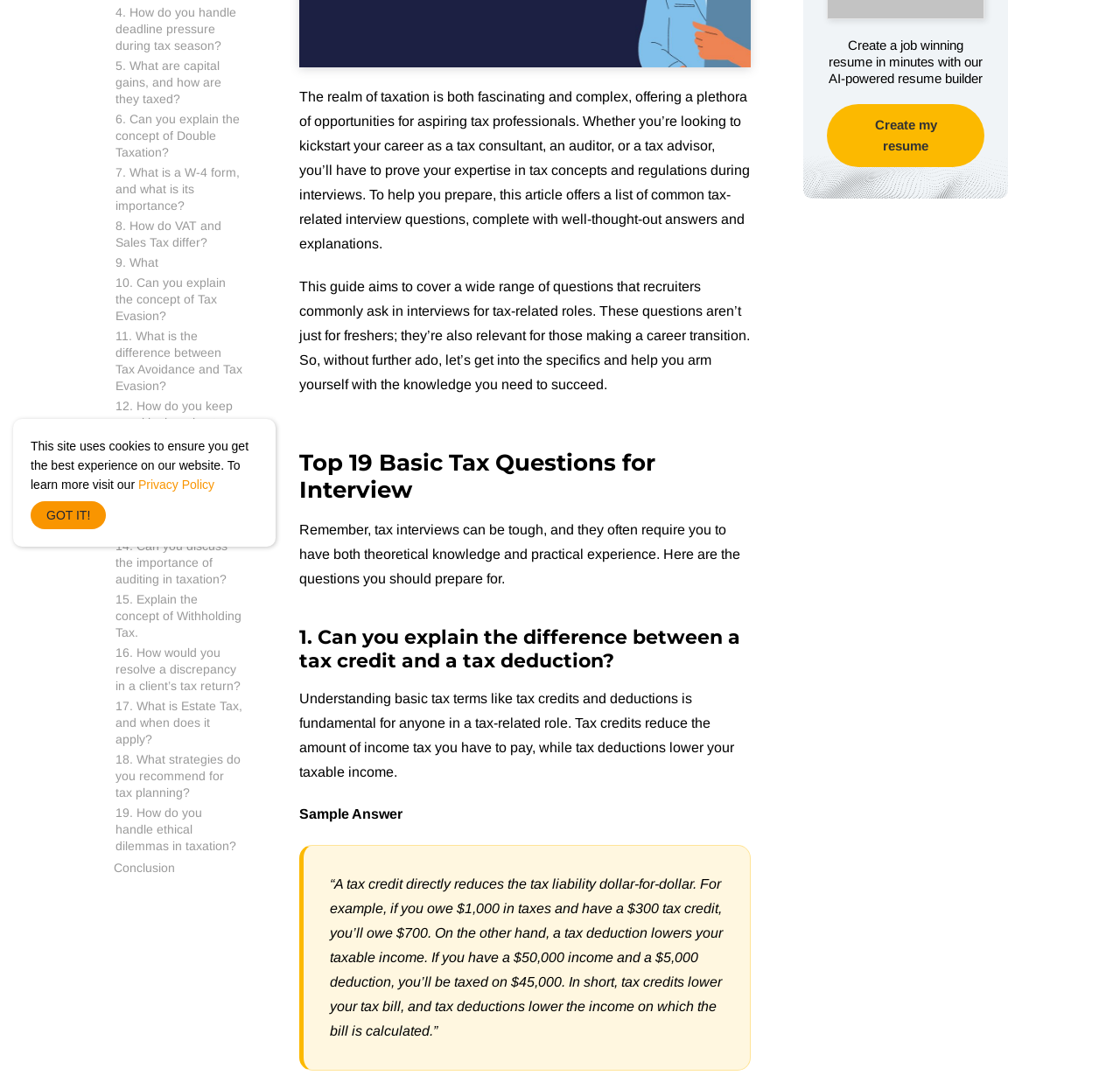Locate the bounding box of the UI element based on this description: "9. What". Provide four float numbers between 0 and 1 as [left, top, right, bottom].

[0.103, 0.235, 0.141, 0.247]